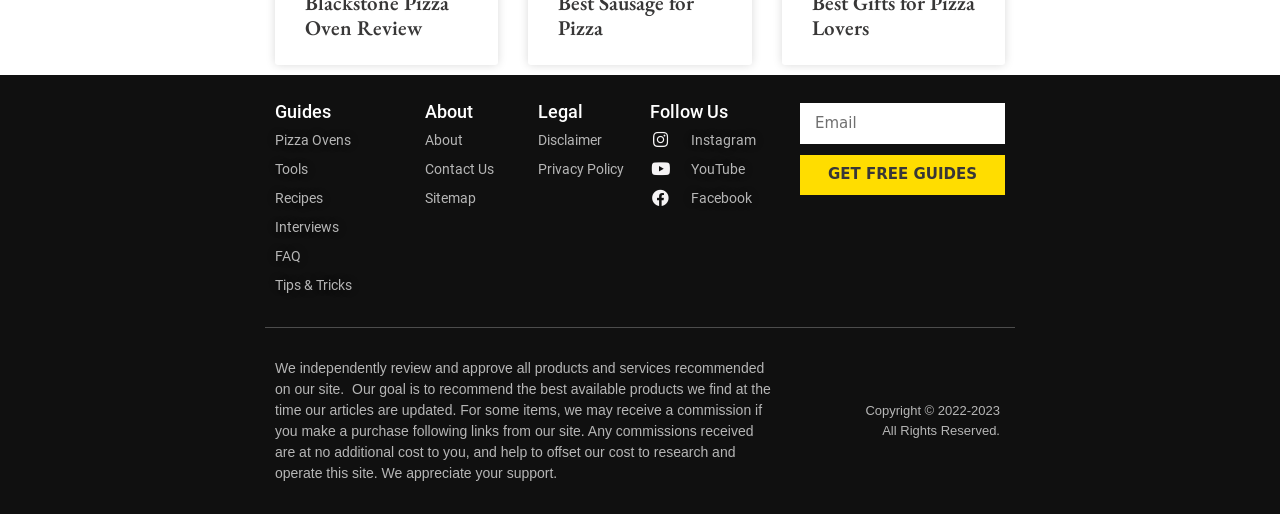What is the copyright year?
Using the visual information, answer the question in a single word or phrase.

2022-2023